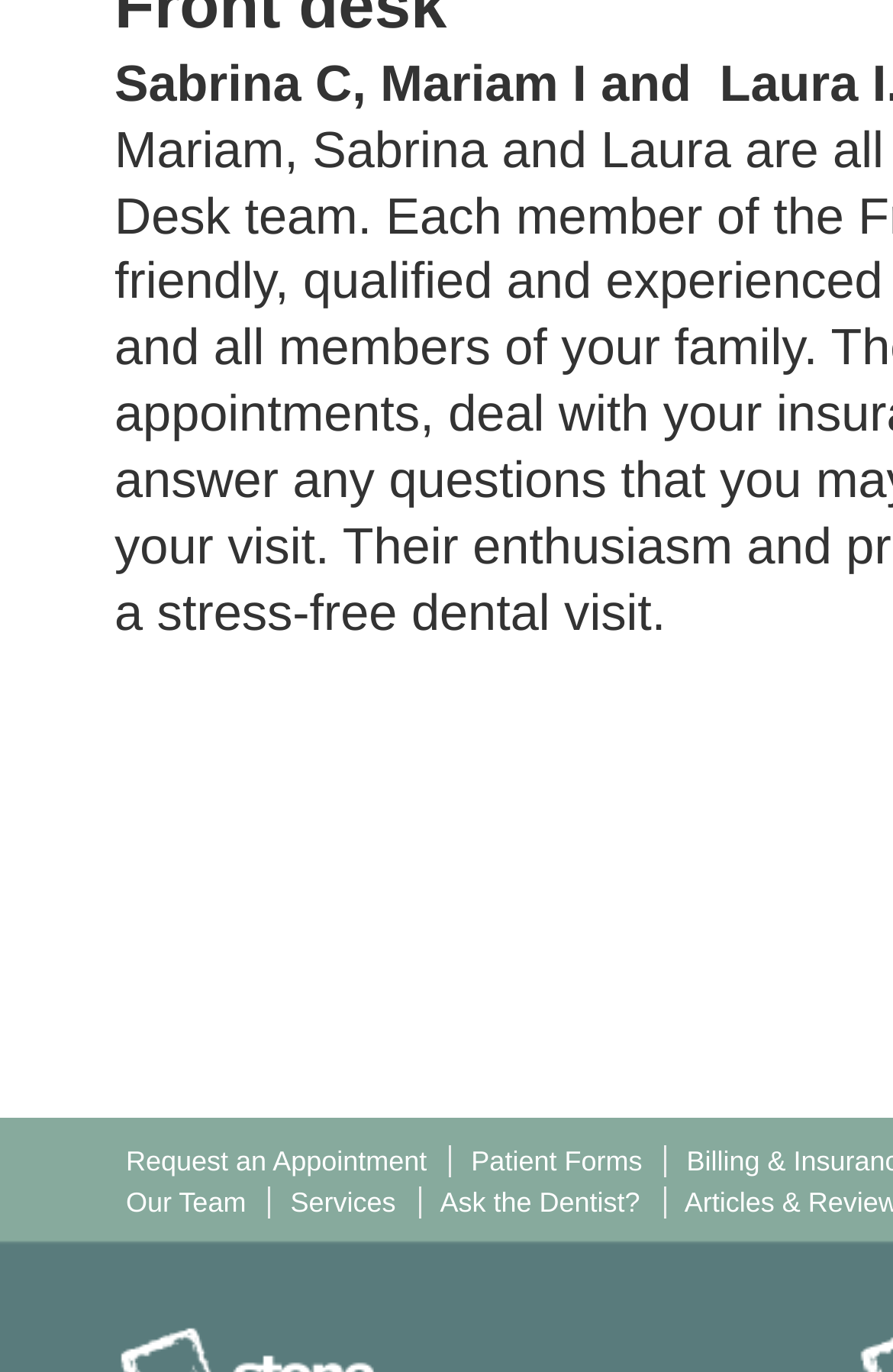Mark the bounding box of the element that matches the following description: "Services".

[0.325, 0.854, 0.443, 0.877]